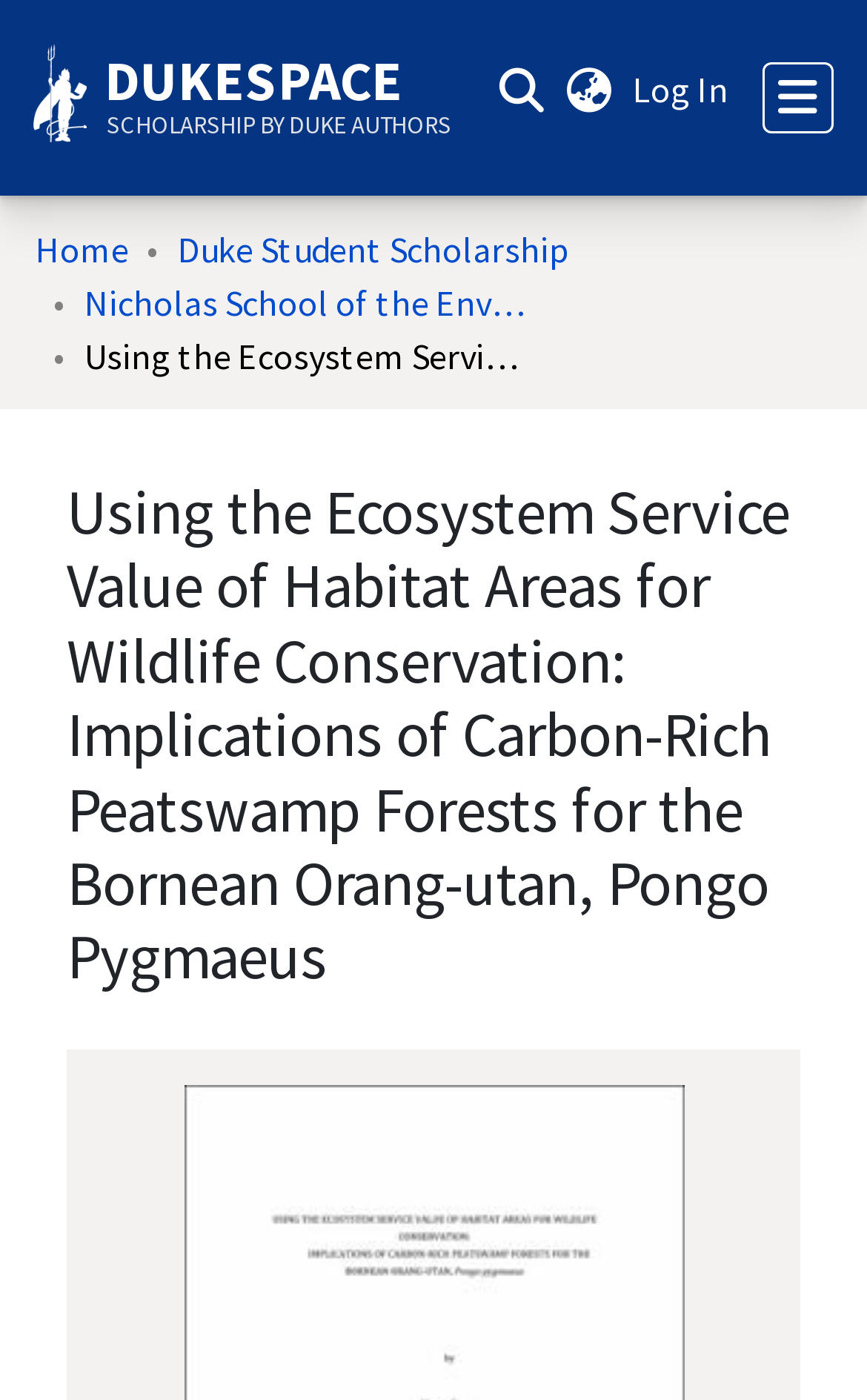What is the purpose of the search bar?
Examine the image and provide an in-depth answer to the question.

I inferred the purpose of the search bar by looking at the textbox with the label 'Search' and the button with the text 'Submit search' next to it, which suggests that users can input search queries and submit them to retrieve results.